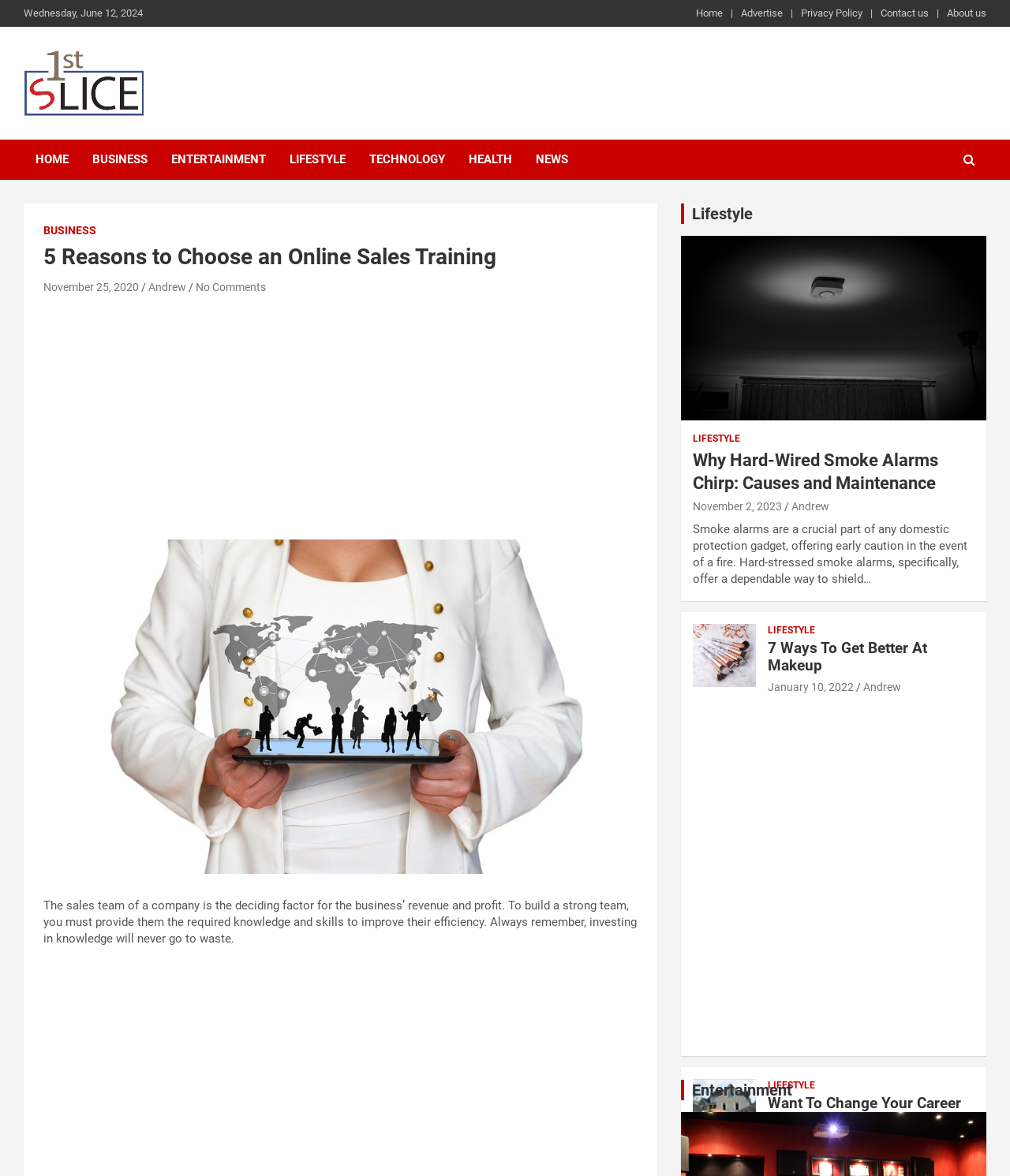Please find the bounding box coordinates of the section that needs to be clicked to achieve this instruction: "View the article 'New Funding Opportunity from U.S. DOE'".

None